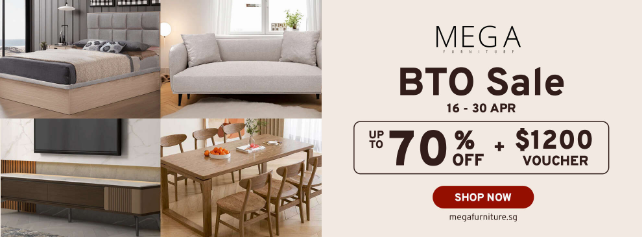What is the maximum discount offered on furniture items?
Answer with a single word or short phrase according to what you see in the image.

up to 70% off